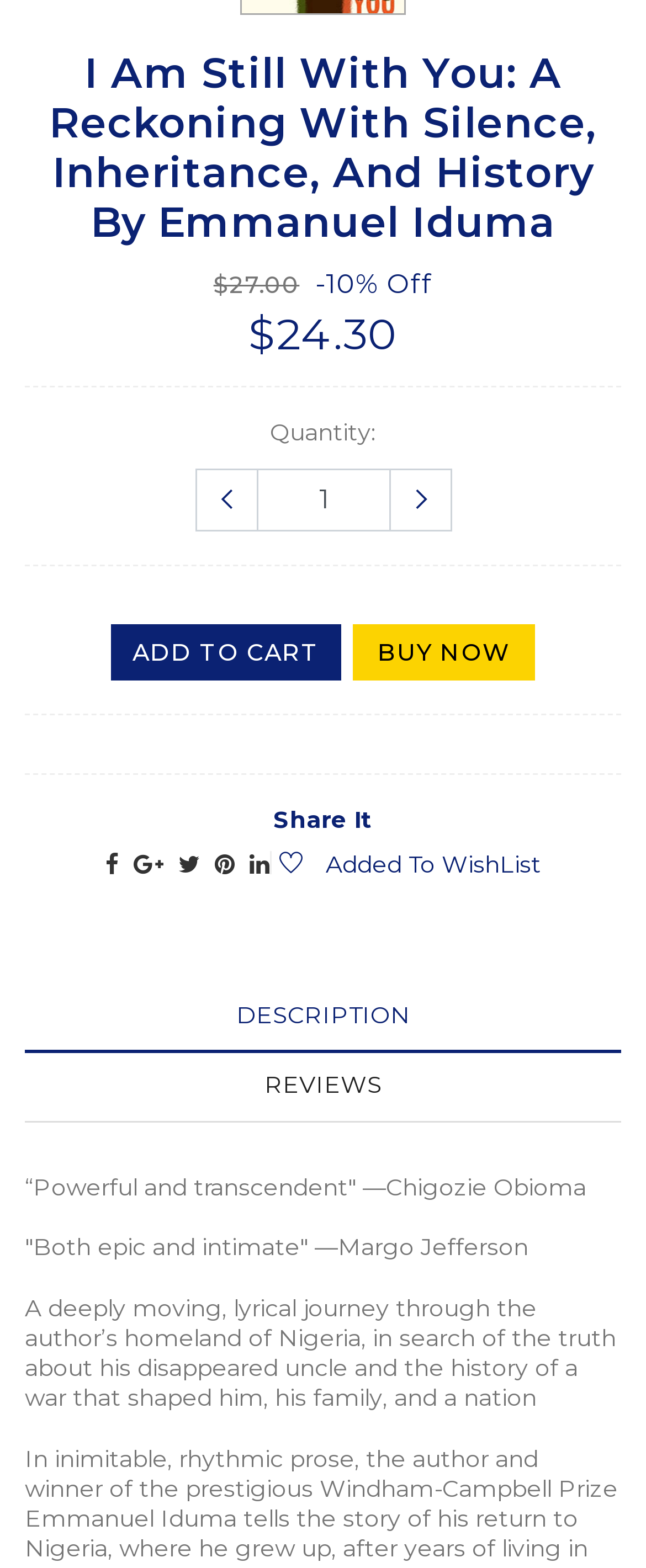What is the default quantity of the book?
Please provide a comprehensive answer based on the details in the screenshot.

The default quantity of the book is 1, as indicated by the StaticText '1' inside the textbox.